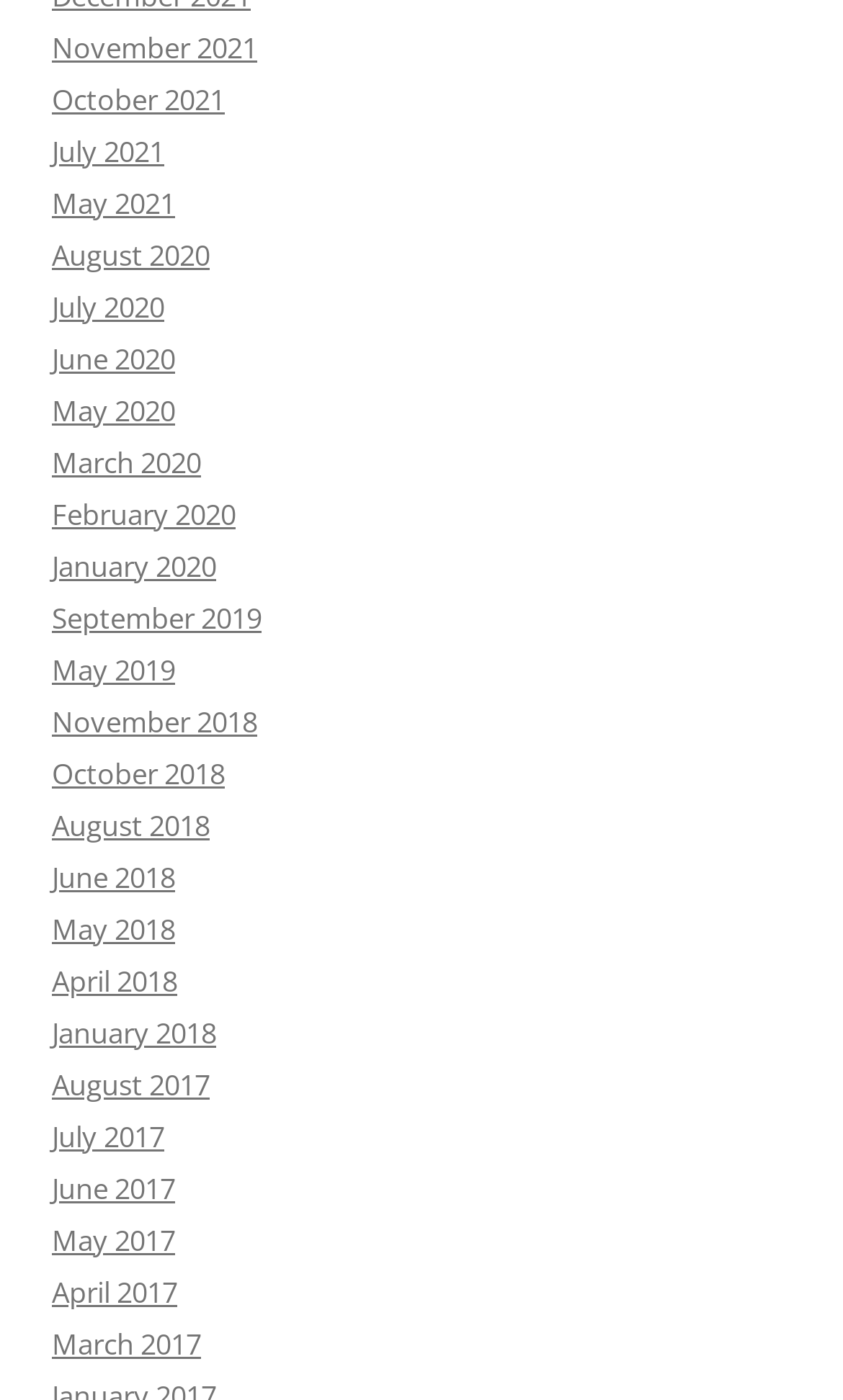Pinpoint the bounding box coordinates of the element to be clicked to execute the instruction: "view July 2021".

[0.062, 0.093, 0.195, 0.121]